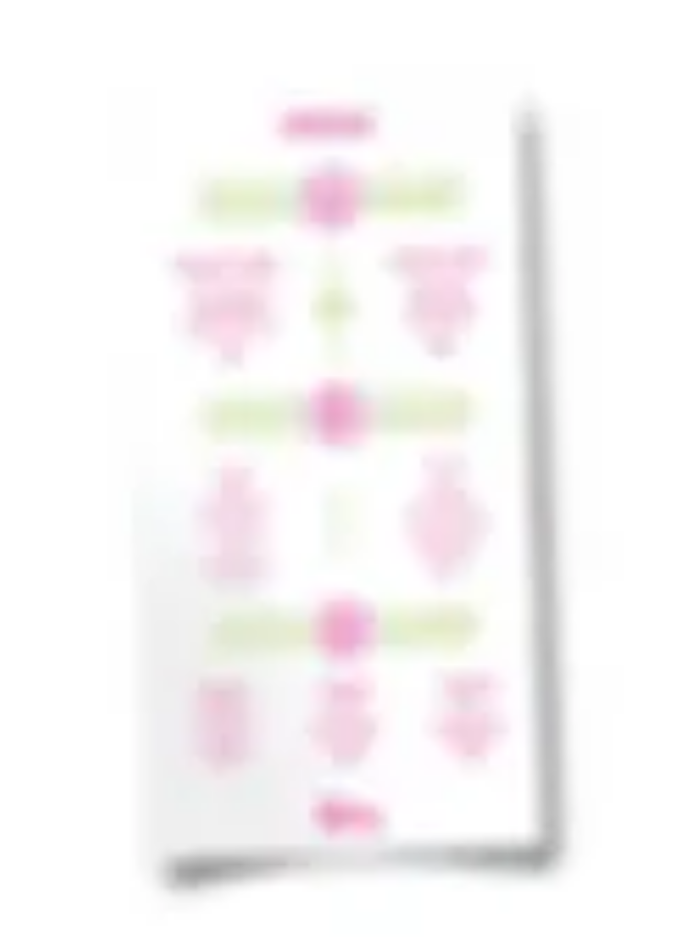Give a detailed account of what is happening in the image.

This image showcases a visually engaging infographic designed by Bliss Cooper Symonds, focused on graphic design principles. The layout features a central hub surrounded by flowchart elements, utilizing vibrant pink and green colors against a clean white background. Each highlighted section encapsulates key concepts, likely aimed at fostering an understanding of design processes or strategies. The overall composition is both informative and aesthetically pleasing, making complex ideas accessible at a glance, suitable for both aspiring designers and seasoned professionals alike.